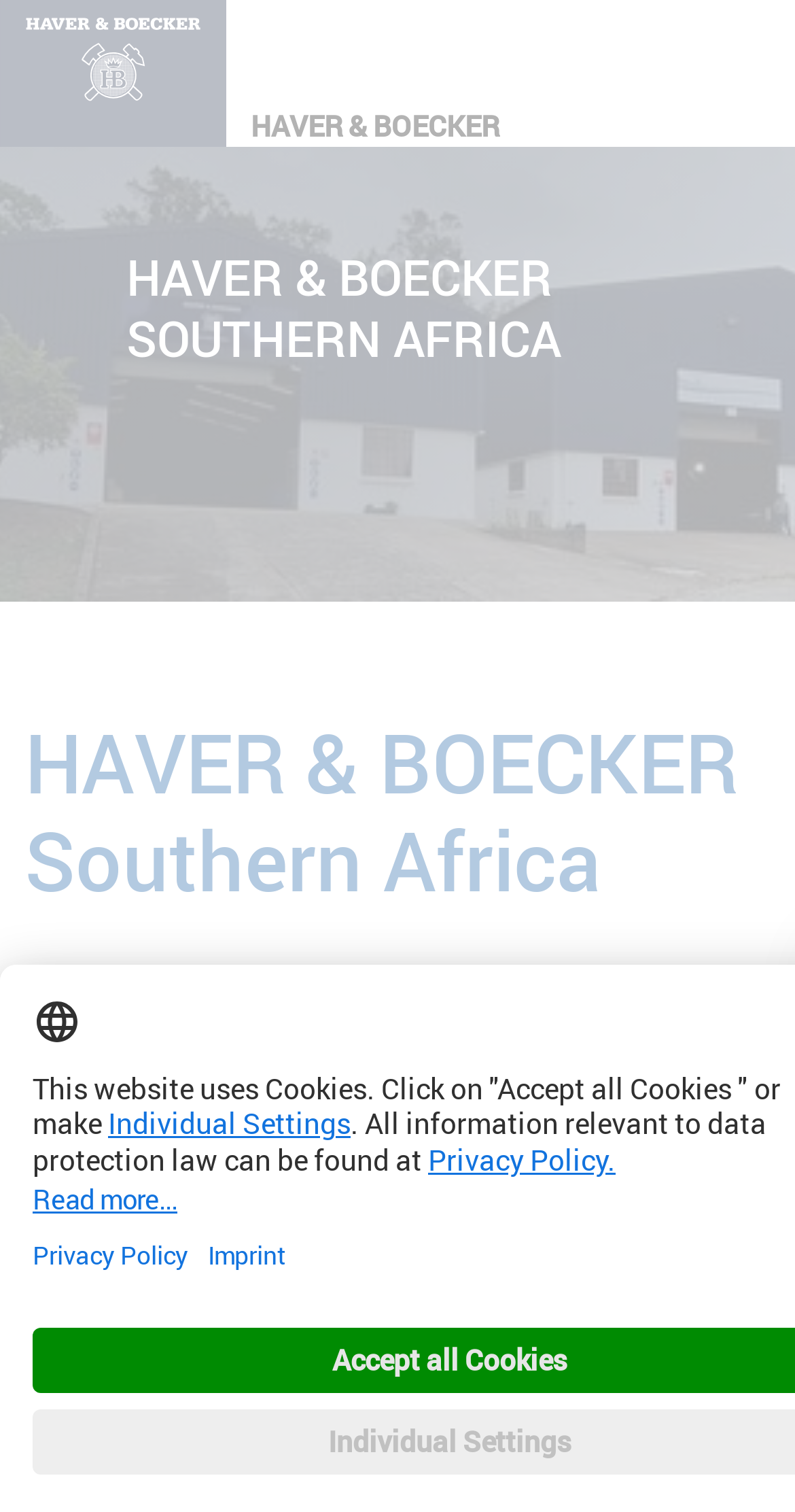What is the language selection button located?
Look at the screenshot and give a one-word or phrase answer.

Top-right corner